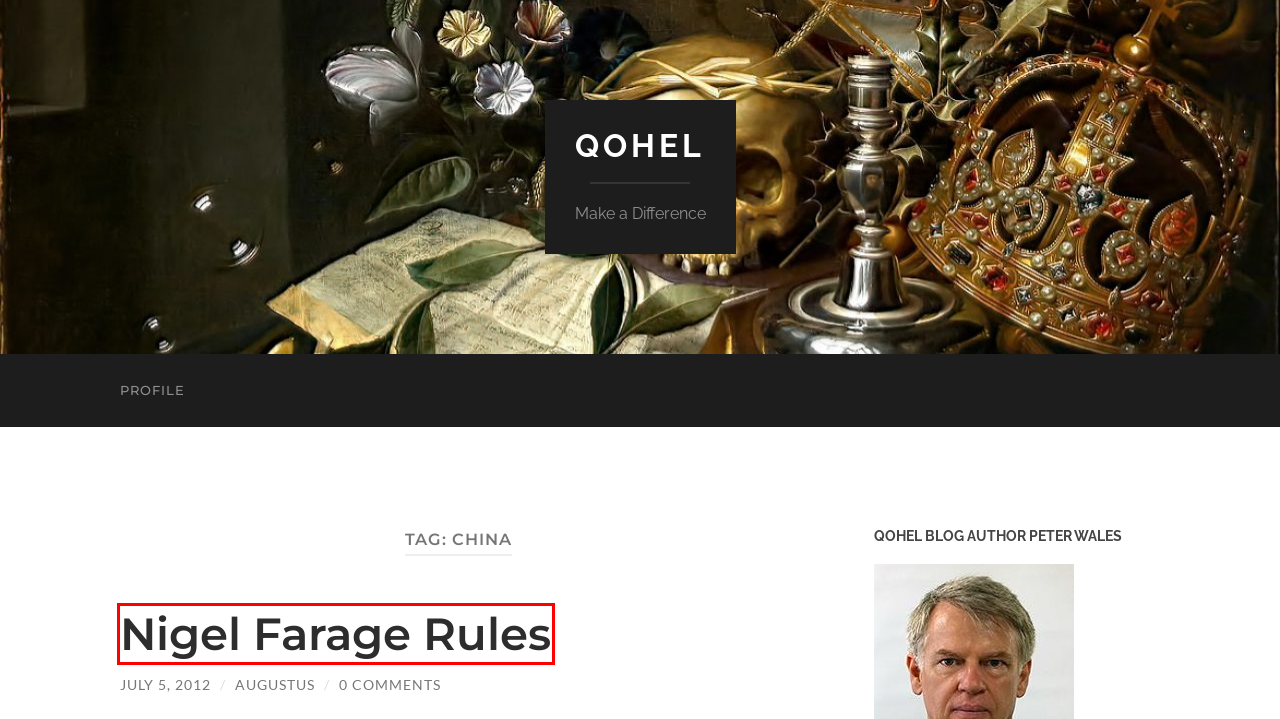Analyze the webpage screenshot with a red bounding box highlighting a UI element. Select the description that best matches the new webpage after clicking the highlighted element. Here are the options:
A. Nigel Farage Rules - Qohel
B. Entertainment Archives - Qohel
C. Qohel - Make a Difference
D. Art and Architecture Archives - Qohel
E. Profile - Qohel
F. Thoughts Archives - Qohel
G. Something Worse than Snakes on a Plane - Qohel
H. Music Archives - Qohel

A